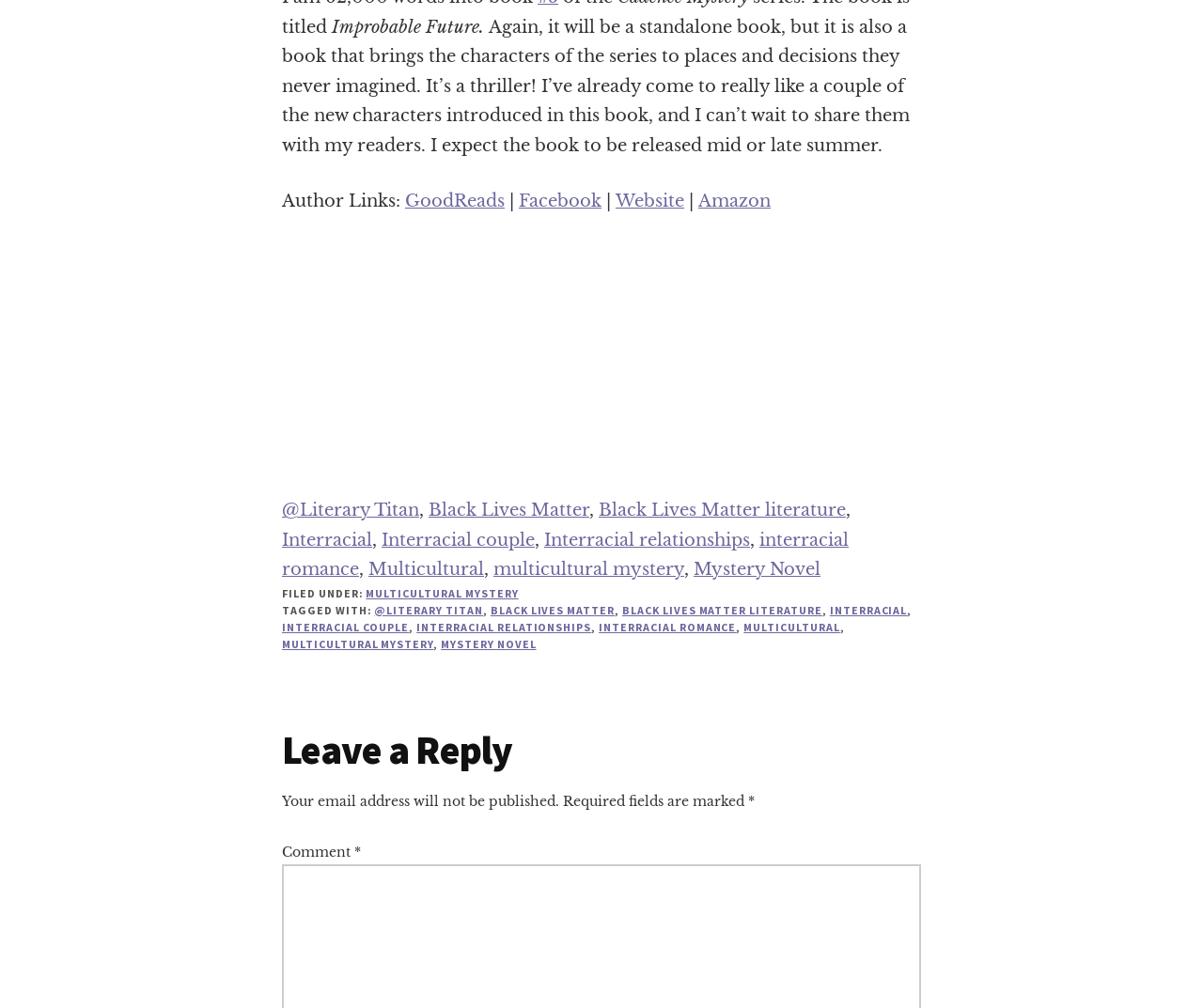Given the webpage screenshot, identify the bounding box of the UI element that matches this description: "Interracial".

[0.234, 0.525, 0.309, 0.546]